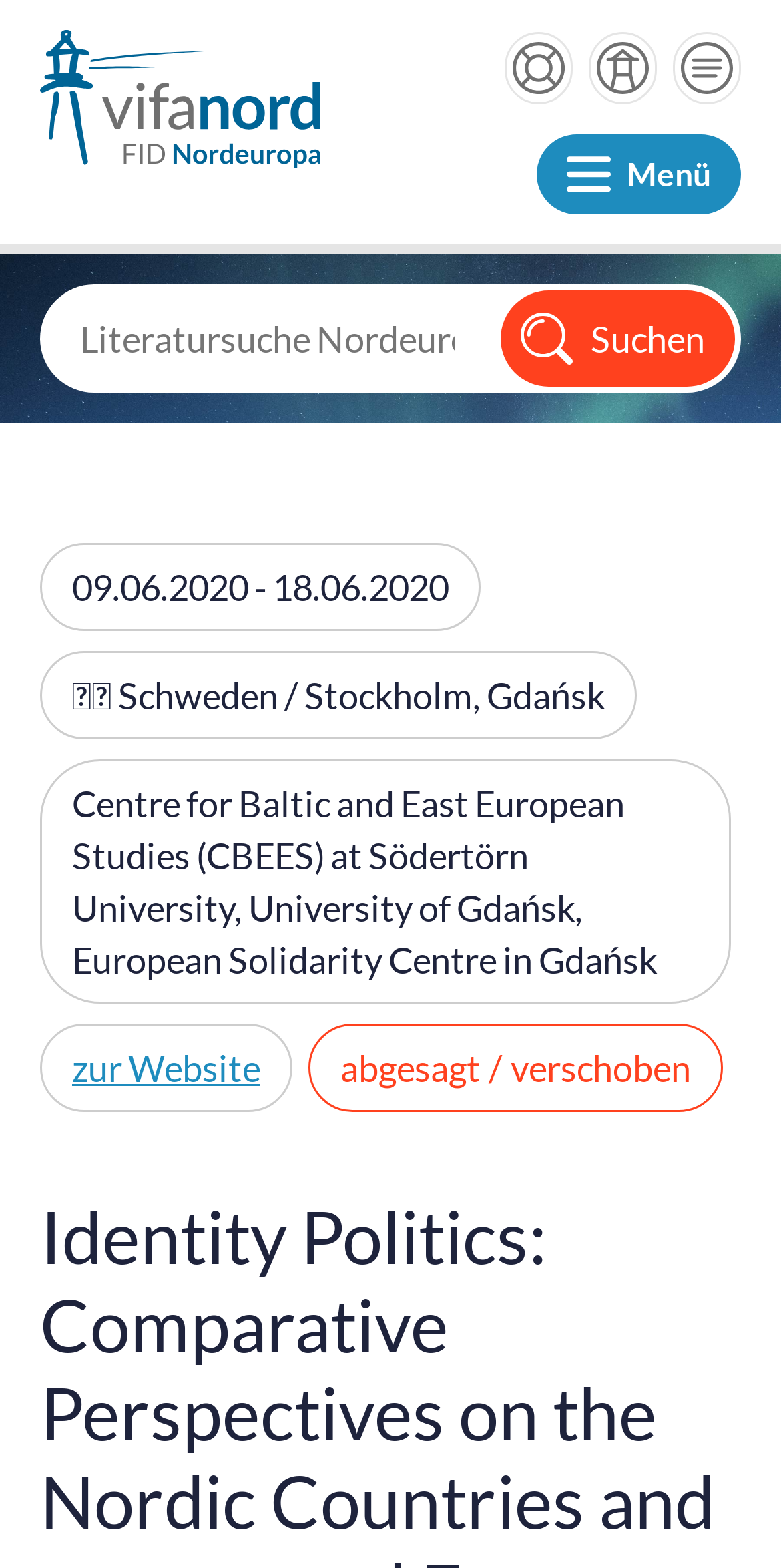Answer the question in a single word or phrase:
How many links are in the top-right corner?

3